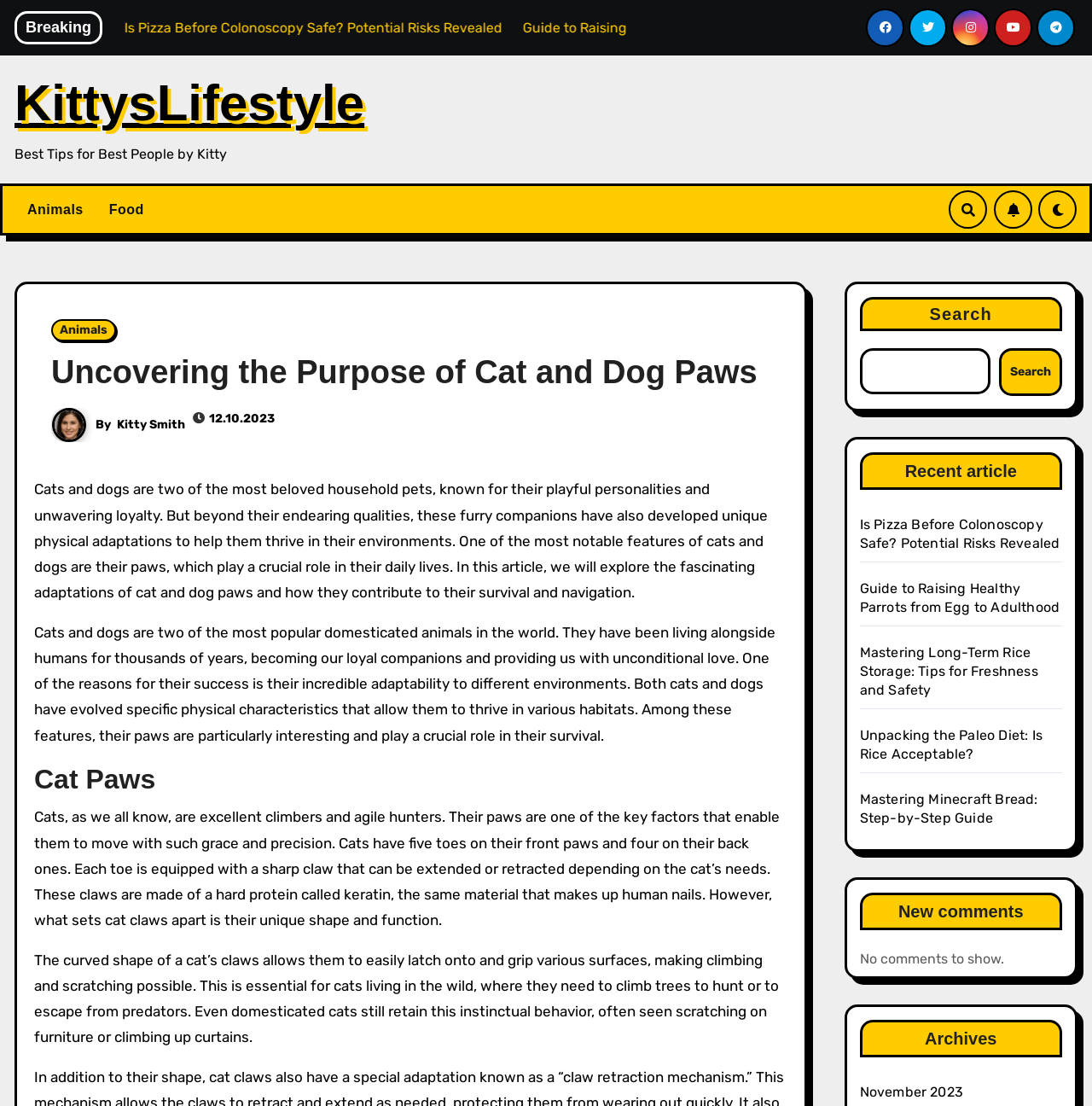What is the main topic of this article?
Please provide a comprehensive answer based on the information in the image.

The article is about the unique adaptations of cat and dog paws and how they help our furry friends navigate and survive in their environments. The content of the article is focused on explaining the physical characteristics of cat and dog paws and their importance in the daily lives of these animals.